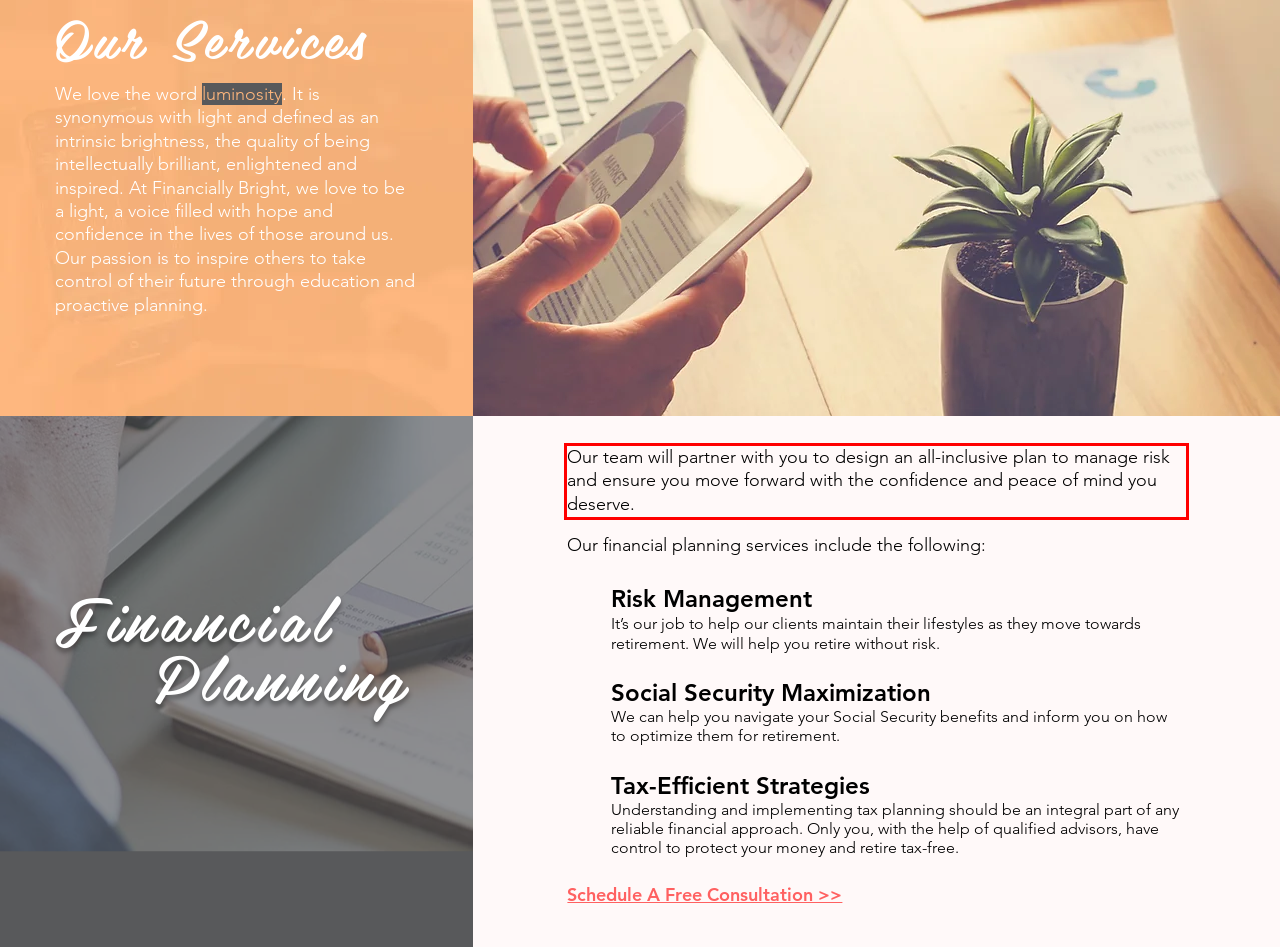In the given screenshot, locate the red bounding box and extract the text content from within it.

Our team will partner with you to design an all-inclusive plan to manage risk and ensure you move forward with the confidence and peace of mind you deserve.